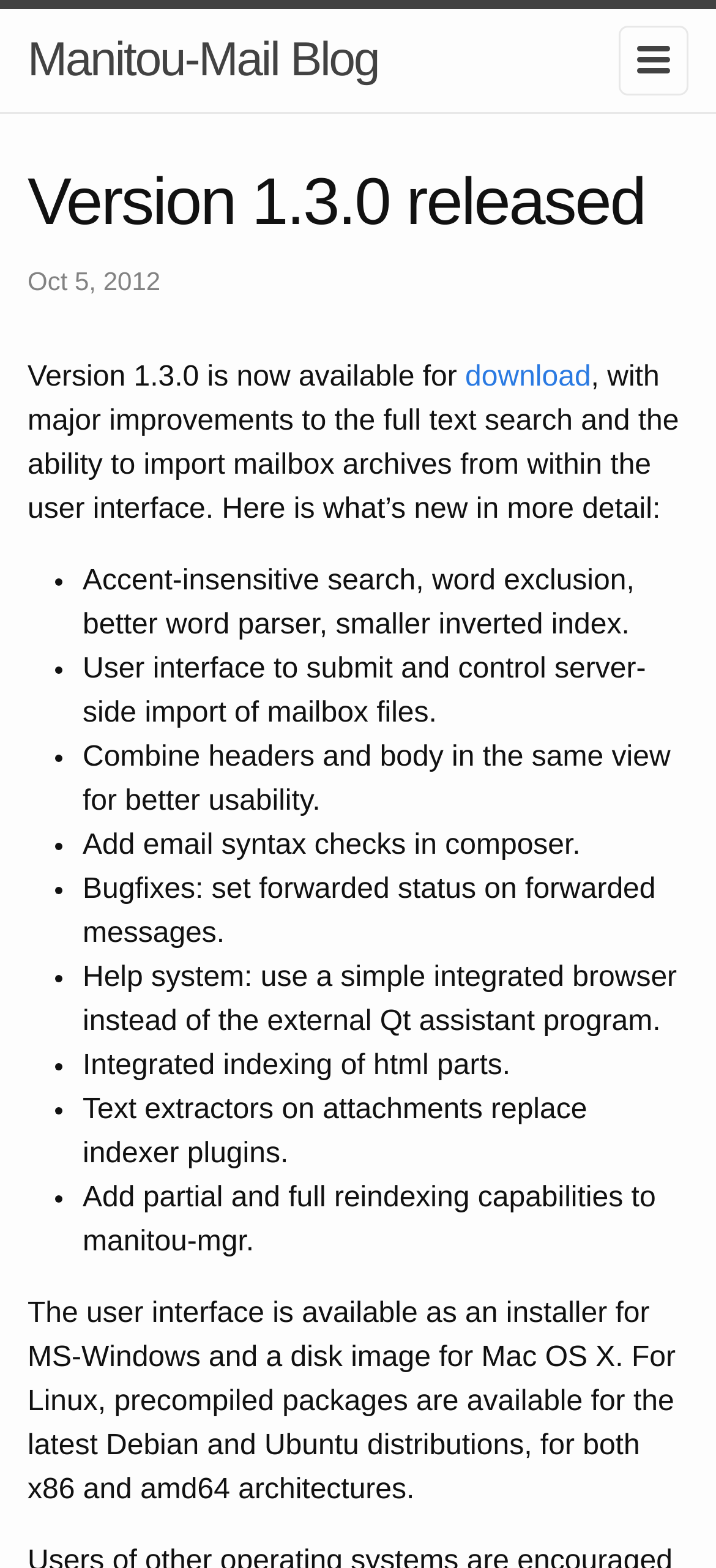Can you identify and provide the main heading of the webpage?

Version 1.3.0 released